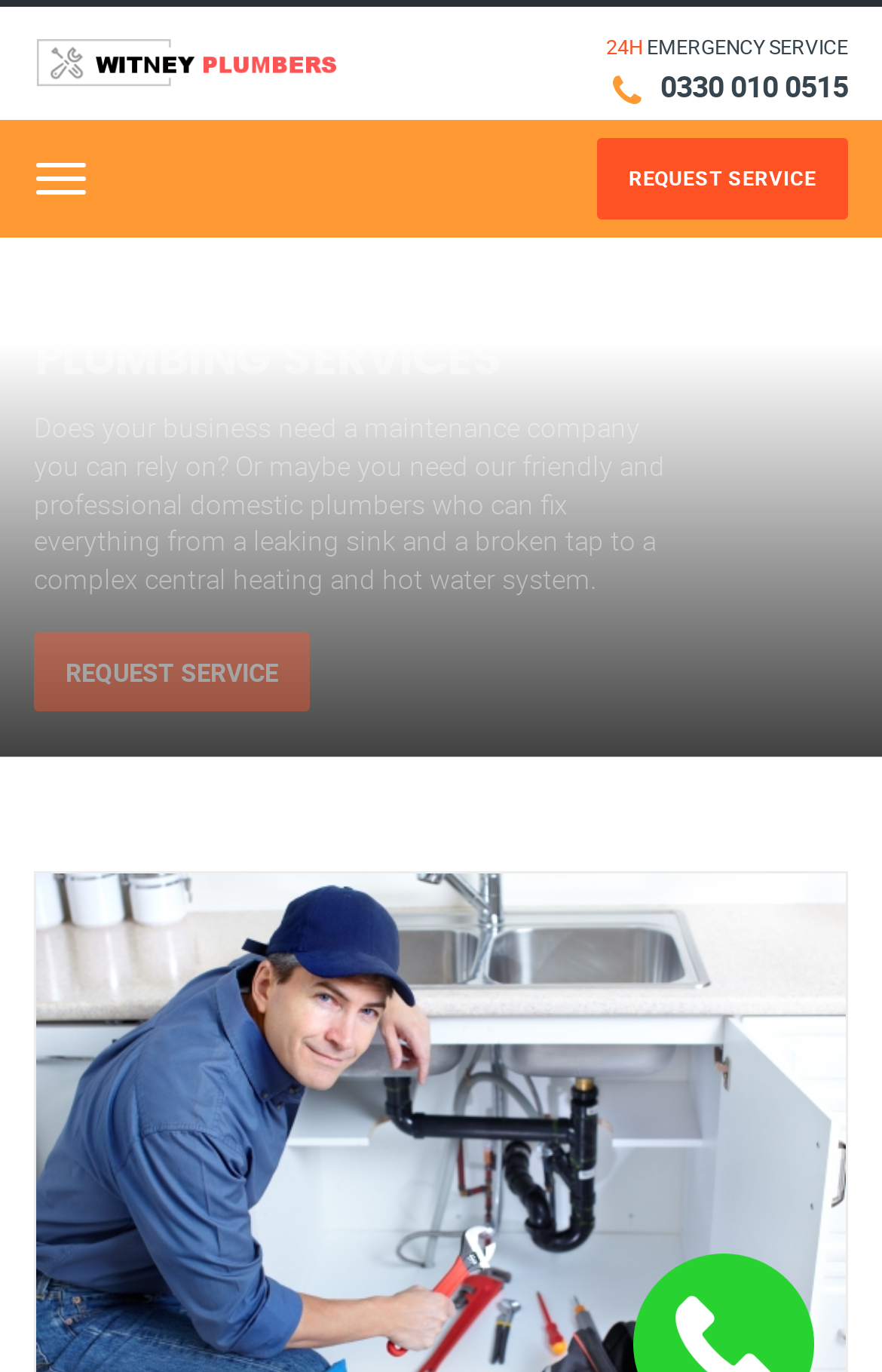Provide a brief response to the question using a single word or phrase: 
What is the emergency service number?

0330 010 0515